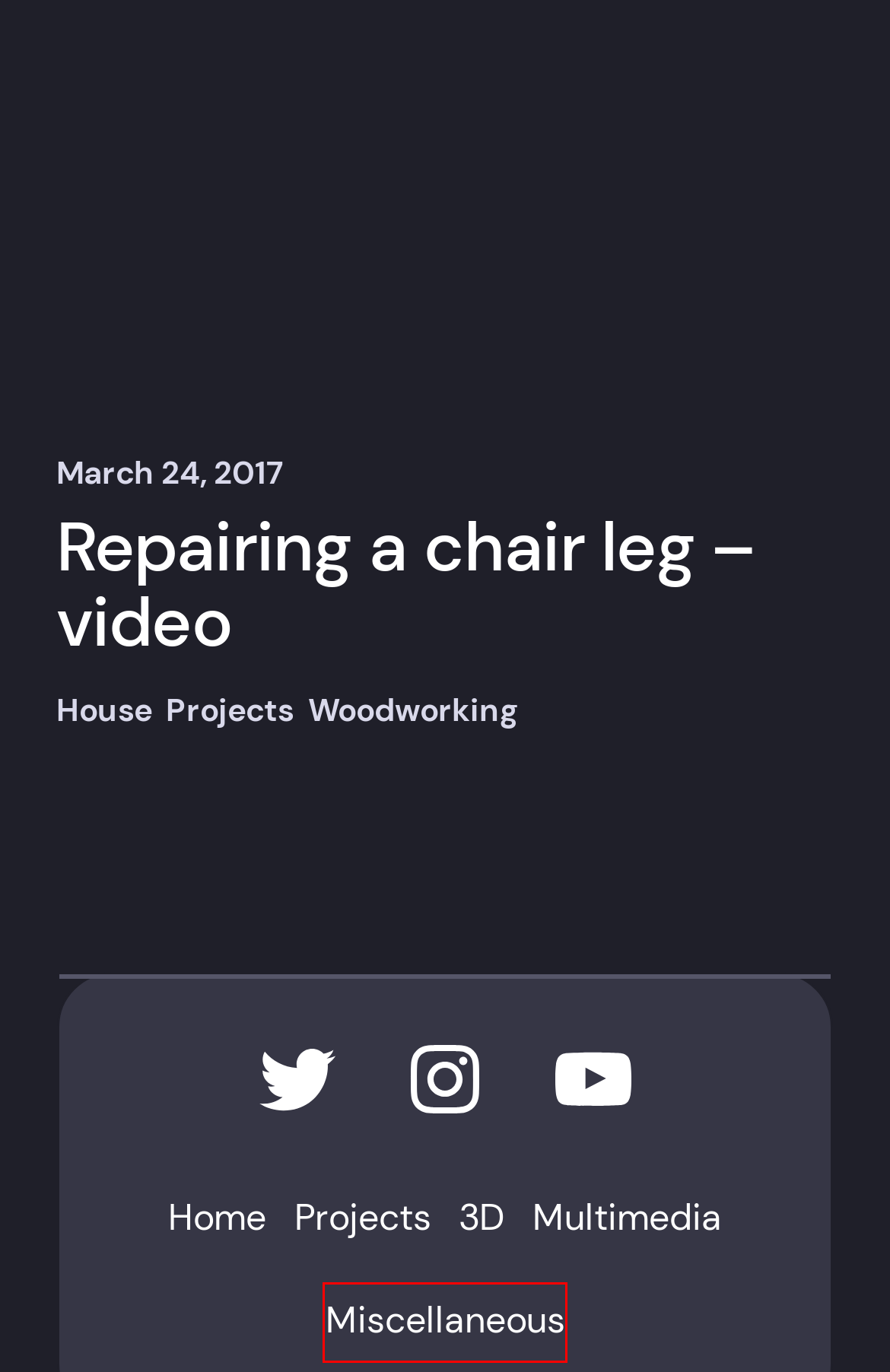Consider the screenshot of a webpage with a red bounding box and select the webpage description that best describes the new page that appears after clicking the element inside the red box. Here are the candidates:
A. Woodworking Archives - Justin Christie
B. Solution for custom Fiero HVAC - Justin Christie
C. 3D Archives - Justin Christie
D. House Archives - Justin Christie
E. Fiero custom headers for the 3.4L - Justin Christie
F. Miscellaneous Archives - Justin Christie
G. Design Archives - Justin Christie
H. Fiero rust repair - Justin Christie

F